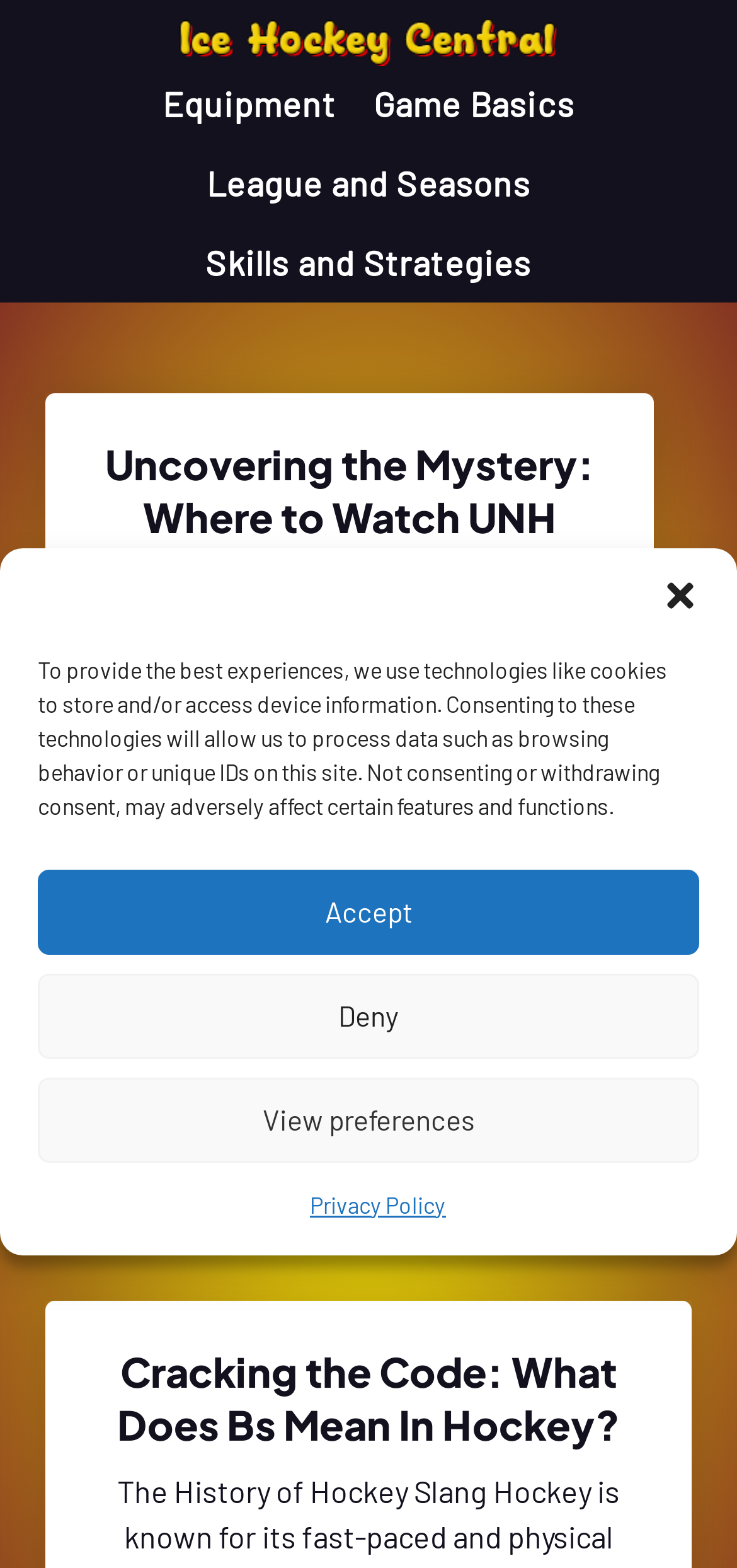Use a single word or phrase to answer the question: What is the main topic of this website?

Hockey